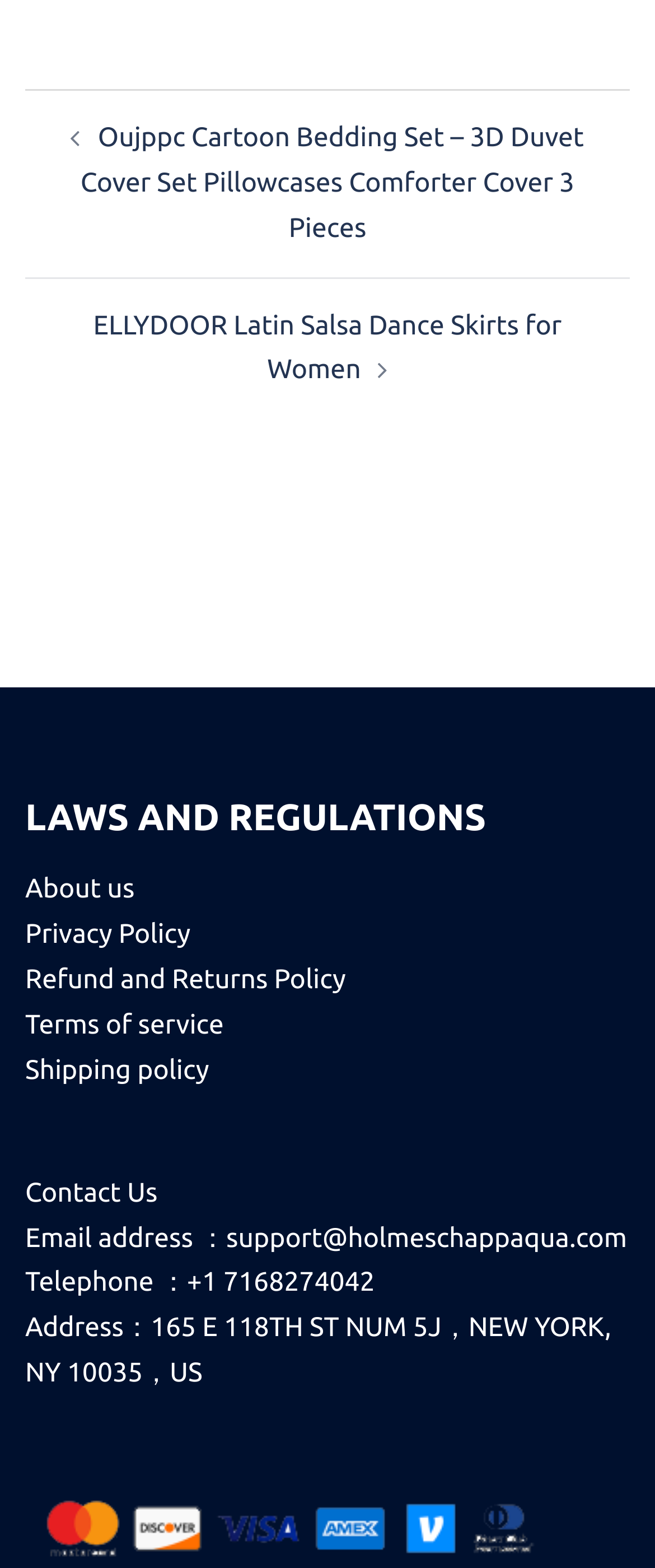Provide your answer in a single word or phrase: 
How many links are there in the 'LAWS AND REGULATIONS' section?

5